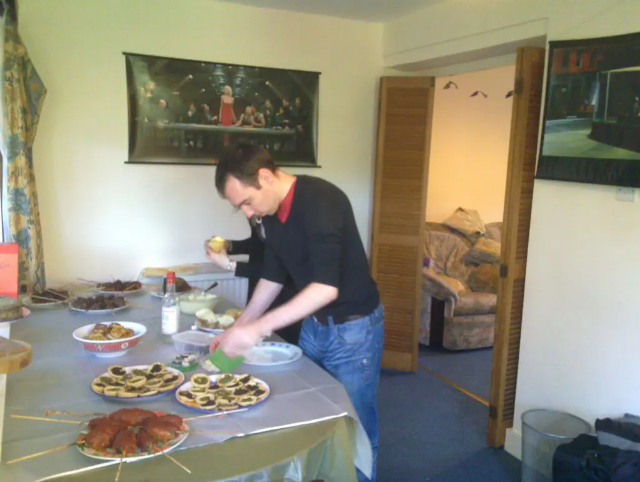List and describe all the prominent features within the image.

In a lively and festive atmosphere, a man is seen meticulously arranging food on a table filled with an array of creatively themed dishes. Dressed in a black shirt with a red collar, he is focused on preparing snacks, showcasing his culinary skills for a magical-themed event. The table is adorned with various platters featuring unique treats, including rat-on-a-stick, spider pies, and cakes decorated with whimsical elements like magic wands and witches hats. Behind him, a cozy living room can be glimpsed, with a patterned couch and various decorations. A framed picture hangs above the table, hinting at a joyful gathering ahead, as he lays out the delectable offerings that promise to delight the guests.